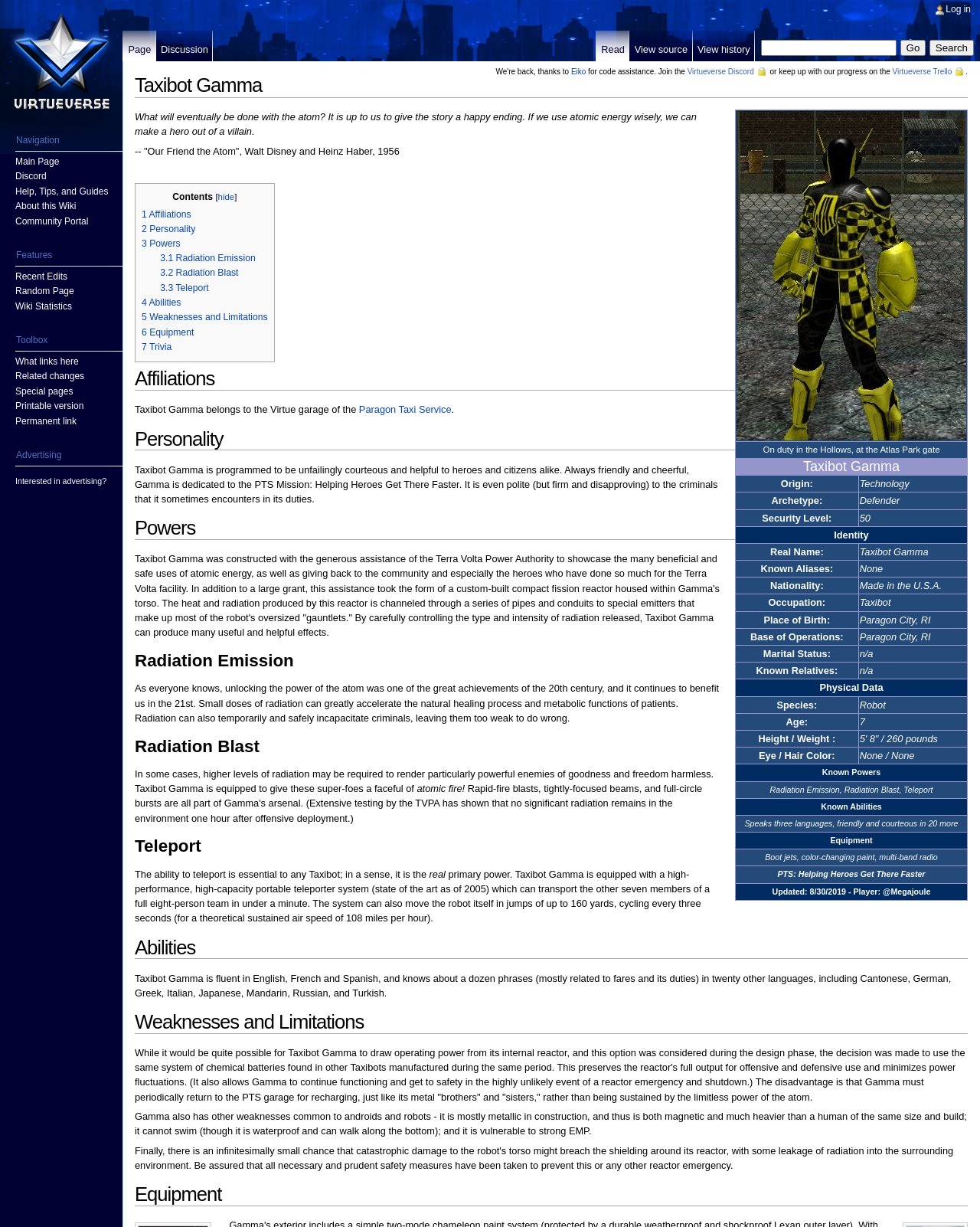What is the security level of Taxibot Gamma?
Based on the image, answer the question in a detailed manner.

The security level of Taxibot Gamma can be found in the table element, in the row with the header 'Security Level:' and the corresponding gridcell with the text '50'.